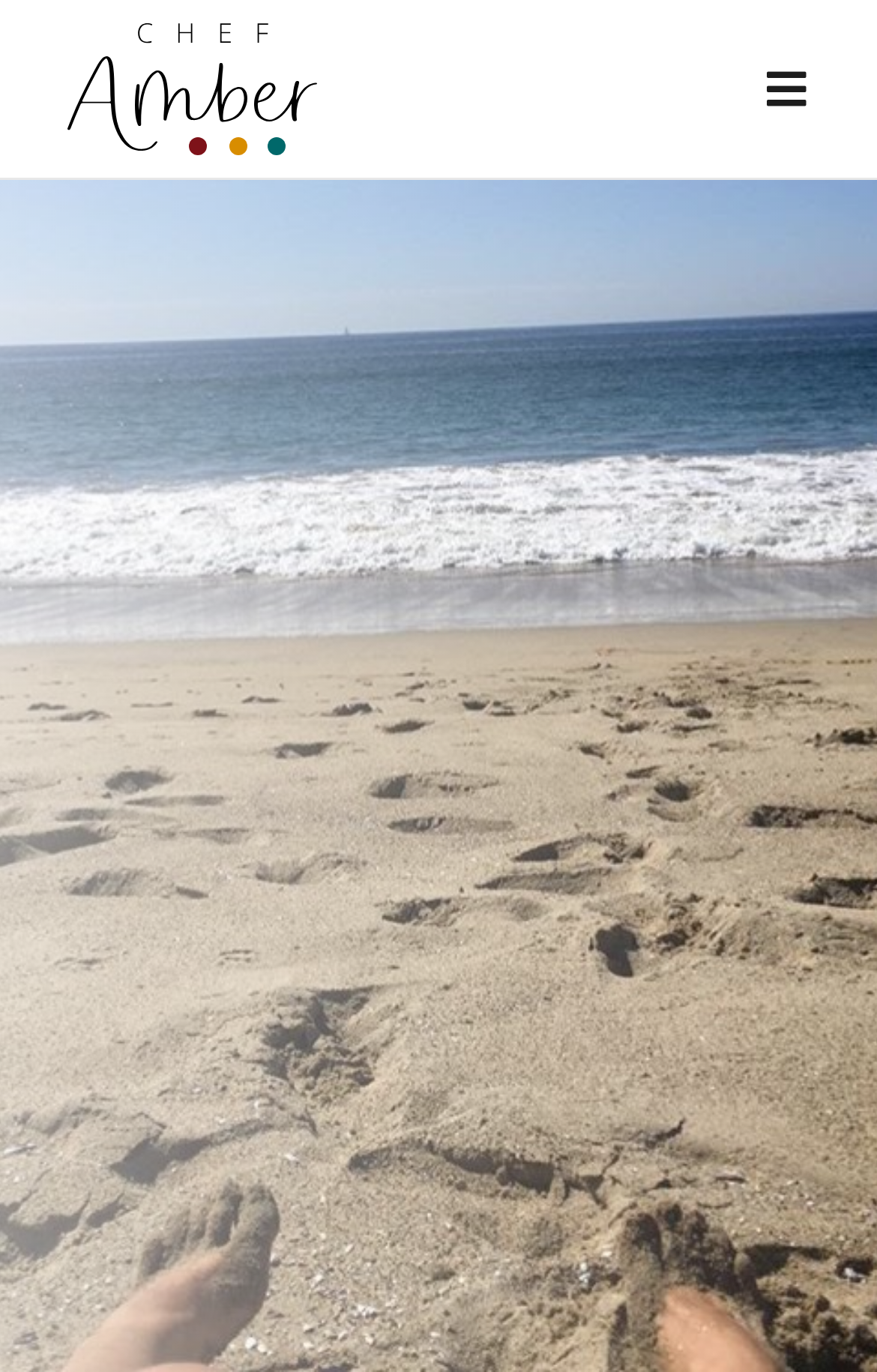Provide a thorough summary of the webpage.

The webpage is about Chef Amber's 7 tips to de-stress during the holidays. At the top left of the page, there is a link with no text. To the right of this link, there is a navigation menu labeled "Menu" with a toggle button that can be expanded or collapsed. The menu contains 7 links: "ABOUT", "RECIPES", "COOKBOOK", "BLOG", "PRESS", "OFFERINGS", and "WHOLICIOUS". These links are arranged vertically, with "ABOUT" at the top and "WHOLICIOUS" at the bottom. The "OFFERINGS" link has a submenu that can be opened with a button.